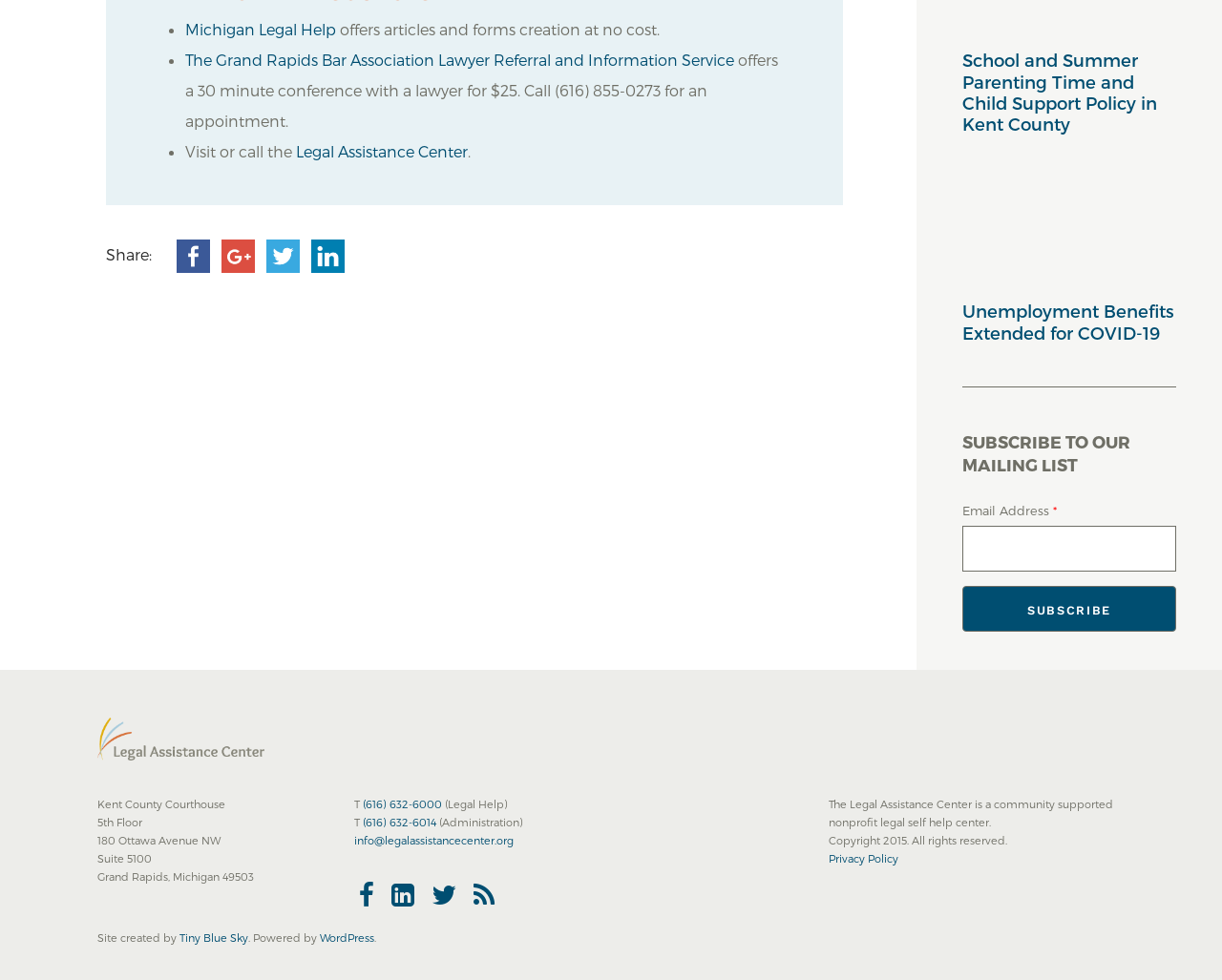What is the purpose of the Legal Assistance Center?
Examine the screenshot and reply with a single word or phrase.

community supported nonprofit legal self help center